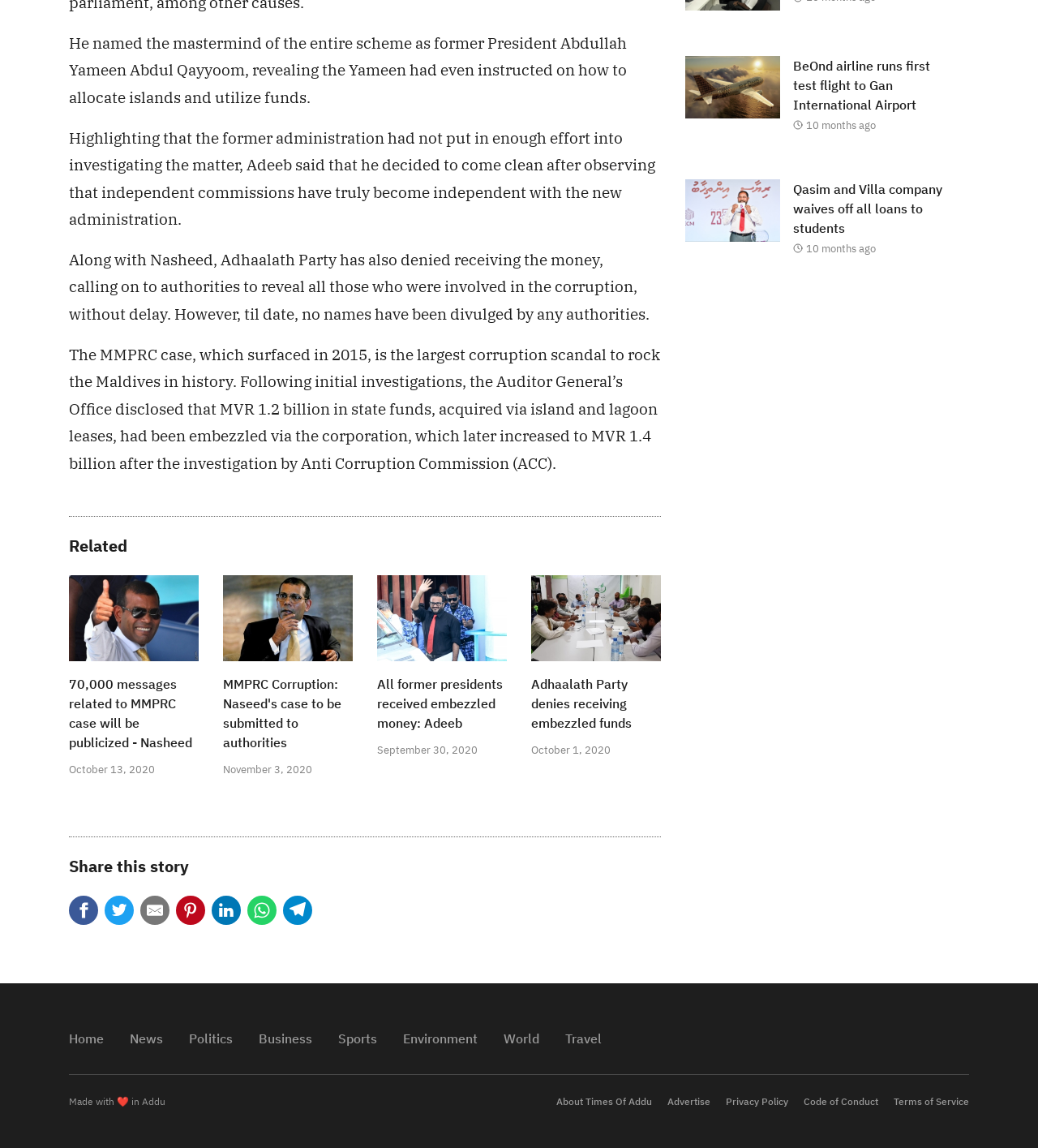Can you provide the bounding box coordinates for the element that should be clicked to implement the instruction: "Click on the 'Home' link"?

[0.066, 0.891, 0.112, 0.919]